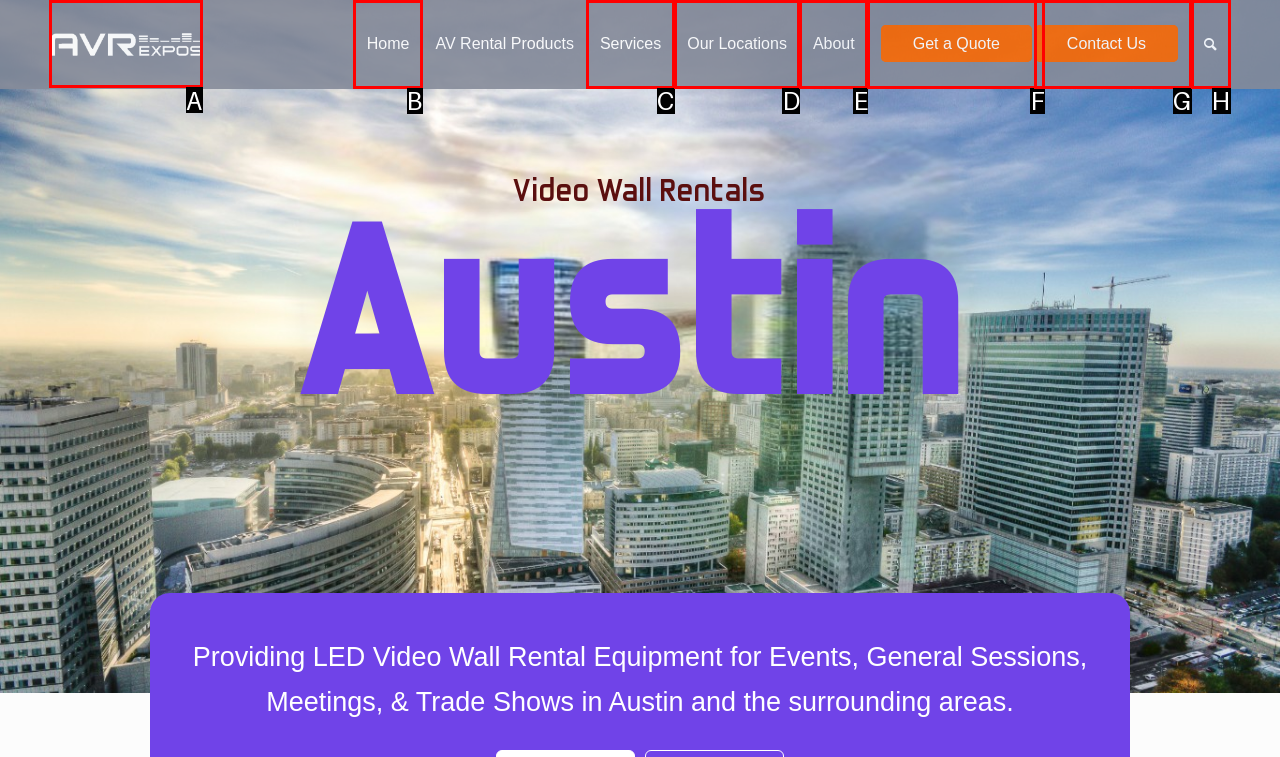Choose the HTML element that should be clicked to achieve this task: Click the AVR expos logo
Respond with the letter of the correct choice.

A